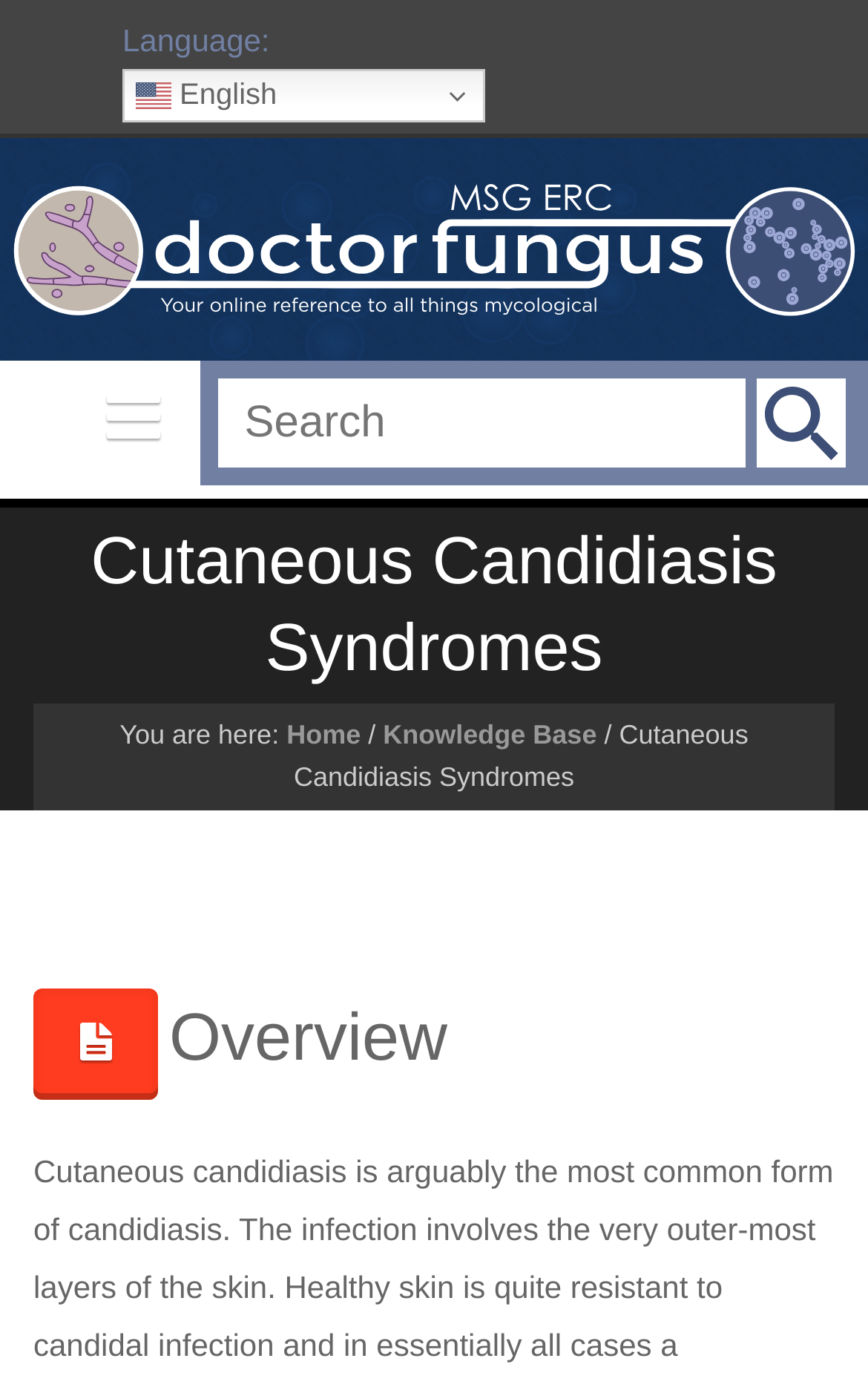What is the topic of the webpage?
Based on the image content, provide your answer in one word or a short phrase.

Cutaneous Candidiasis